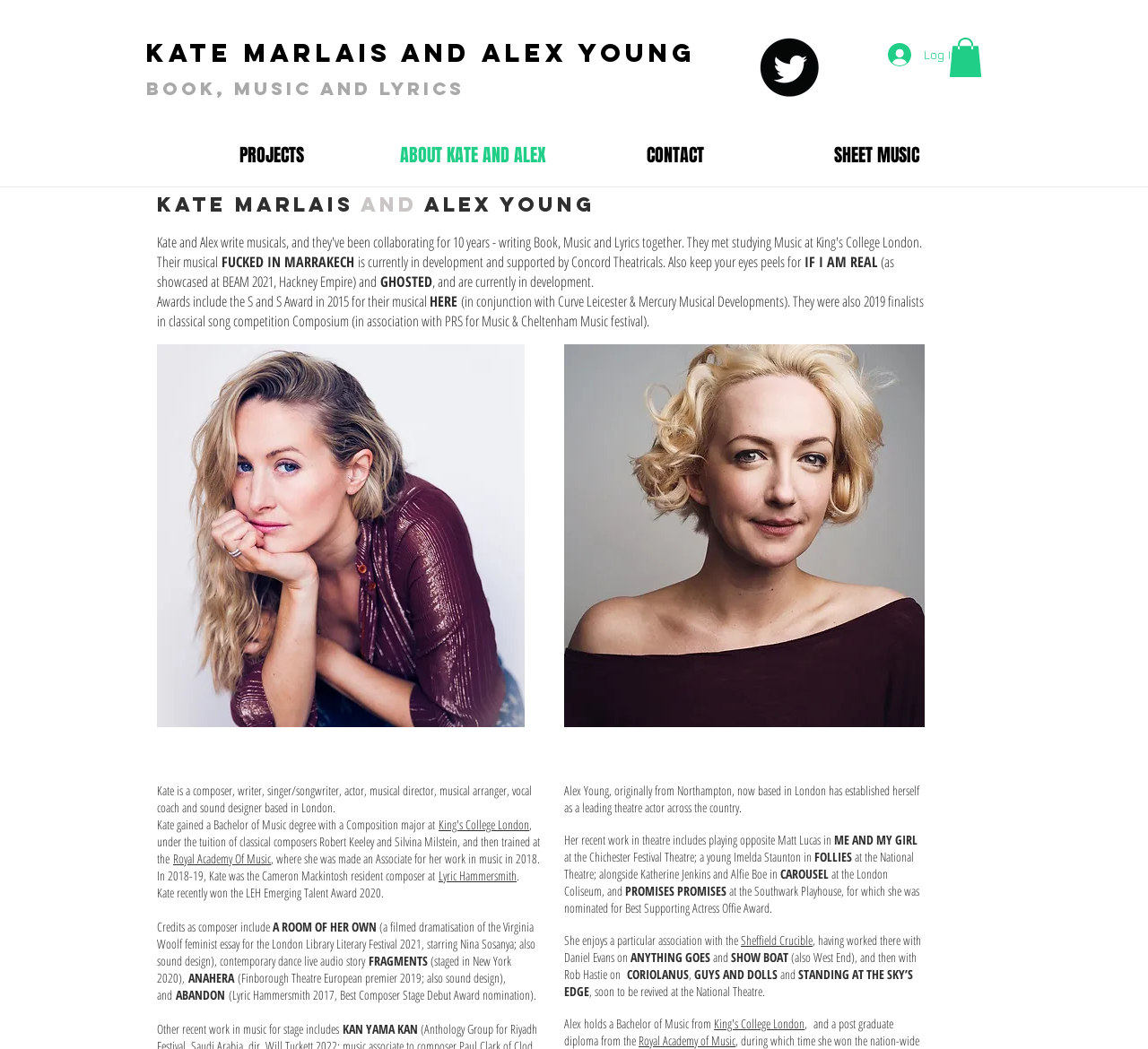What is the name of the theatre where Alex worked with Daniel Evans?
Answer the question based on the image using a single word or a brief phrase.

Sheffield Crucible